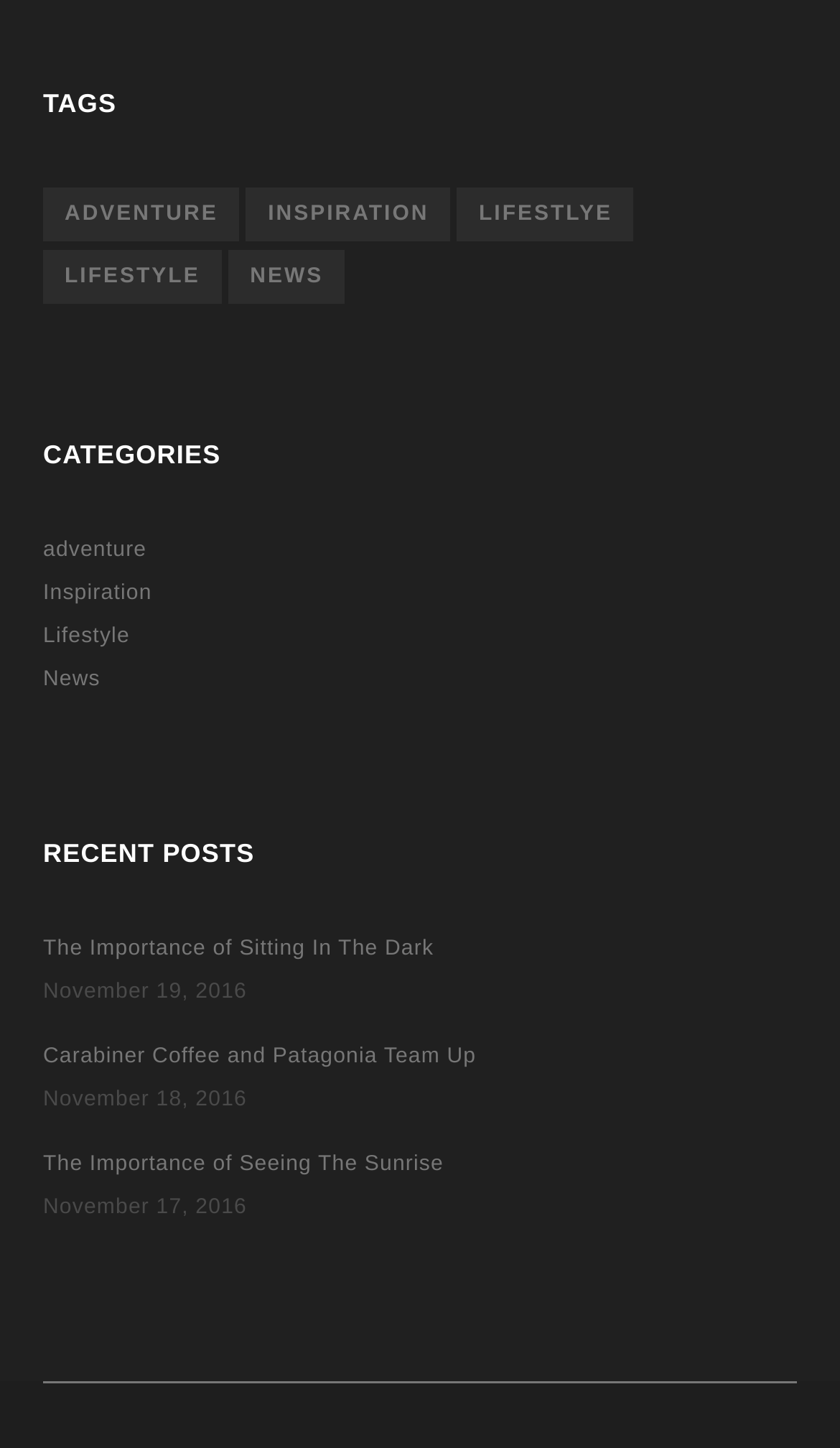Provide the bounding box coordinates of the area you need to click to execute the following instruction: "Browse Lifestyle category".

[0.544, 0.13, 0.755, 0.167]